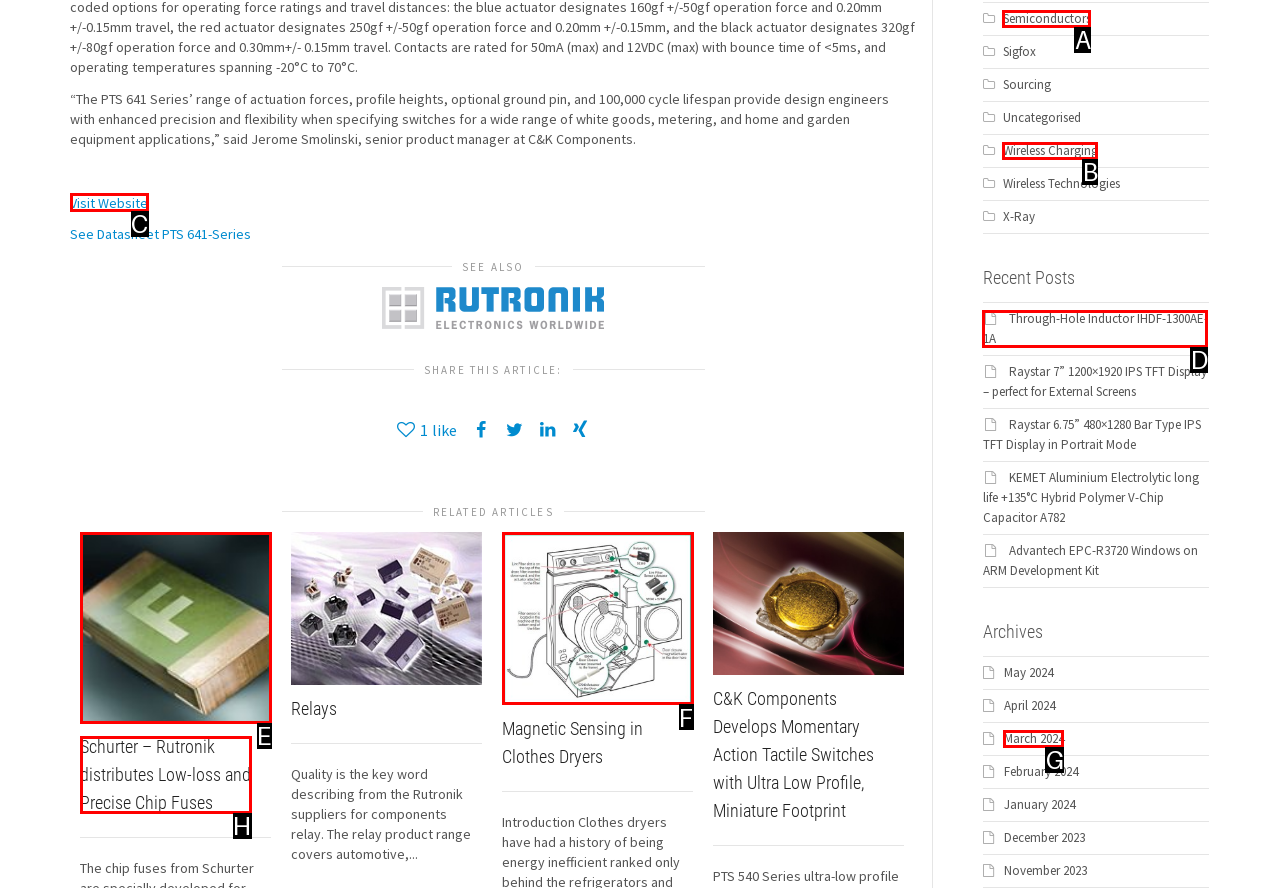Please indicate which option's letter corresponds to the task: Click on 'Visit Website' by examining the highlighted elements in the screenshot.

C